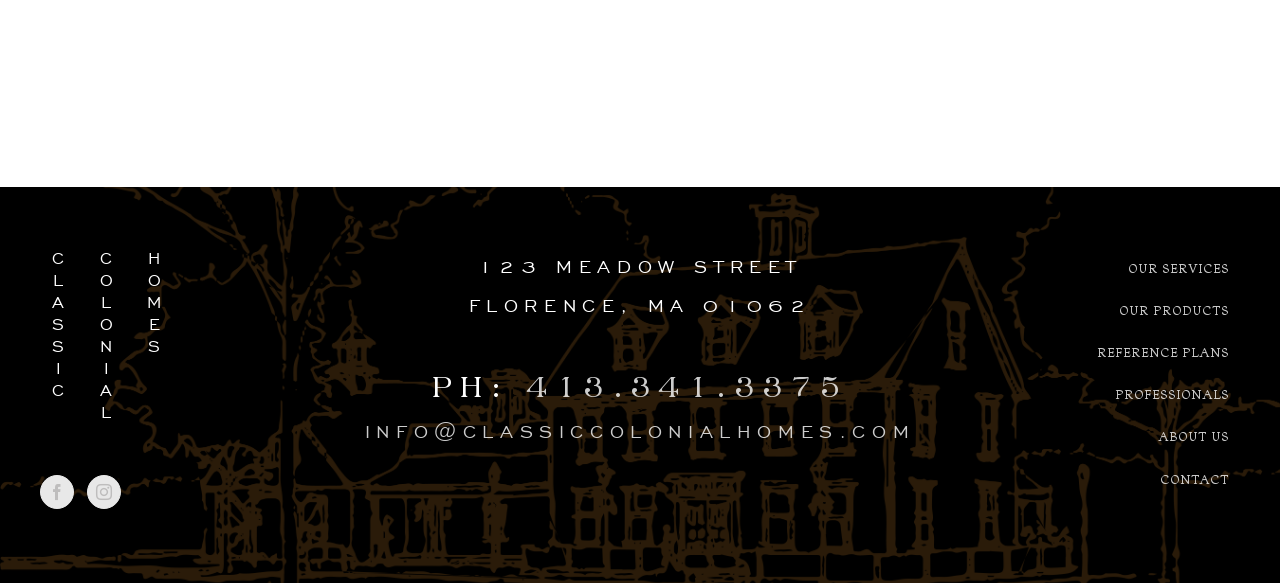Highlight the bounding box coordinates of the region I should click on to meet the following instruction: "visit Facebook page".

[0.031, 0.814, 0.058, 0.873]